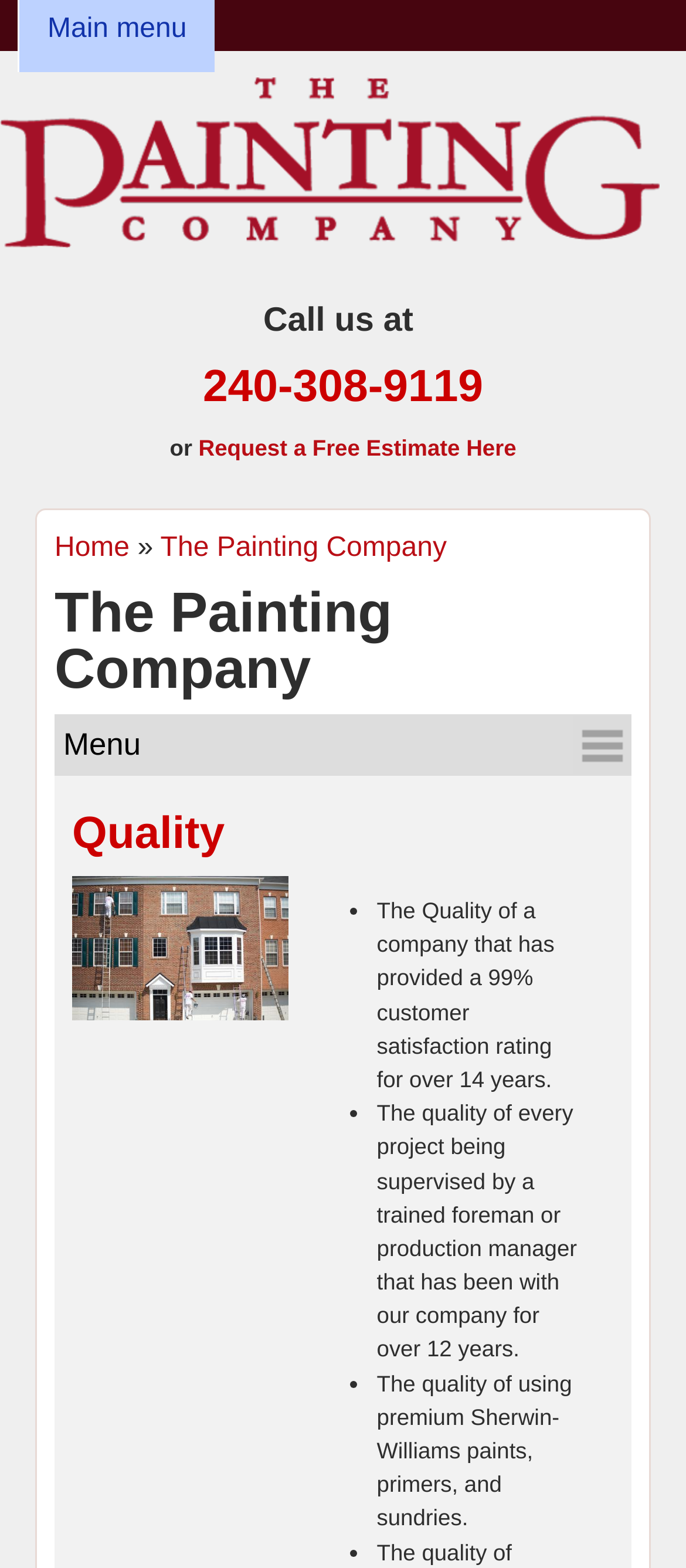Answer the question with a brief word or phrase:
How many reliability points are listed?

4